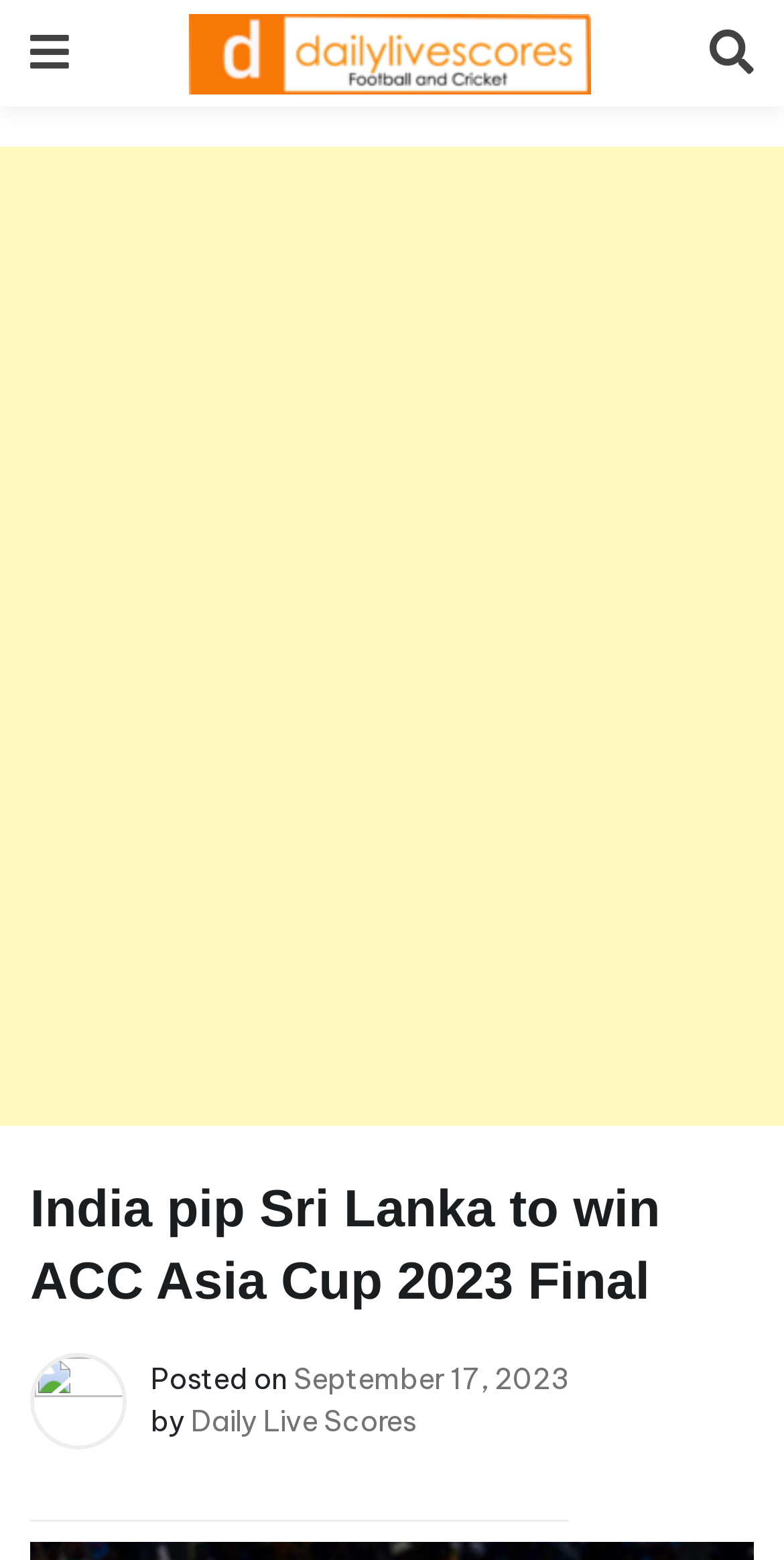Answer succinctly with a single word or phrase:
When was the article posted?

September 17, 2023